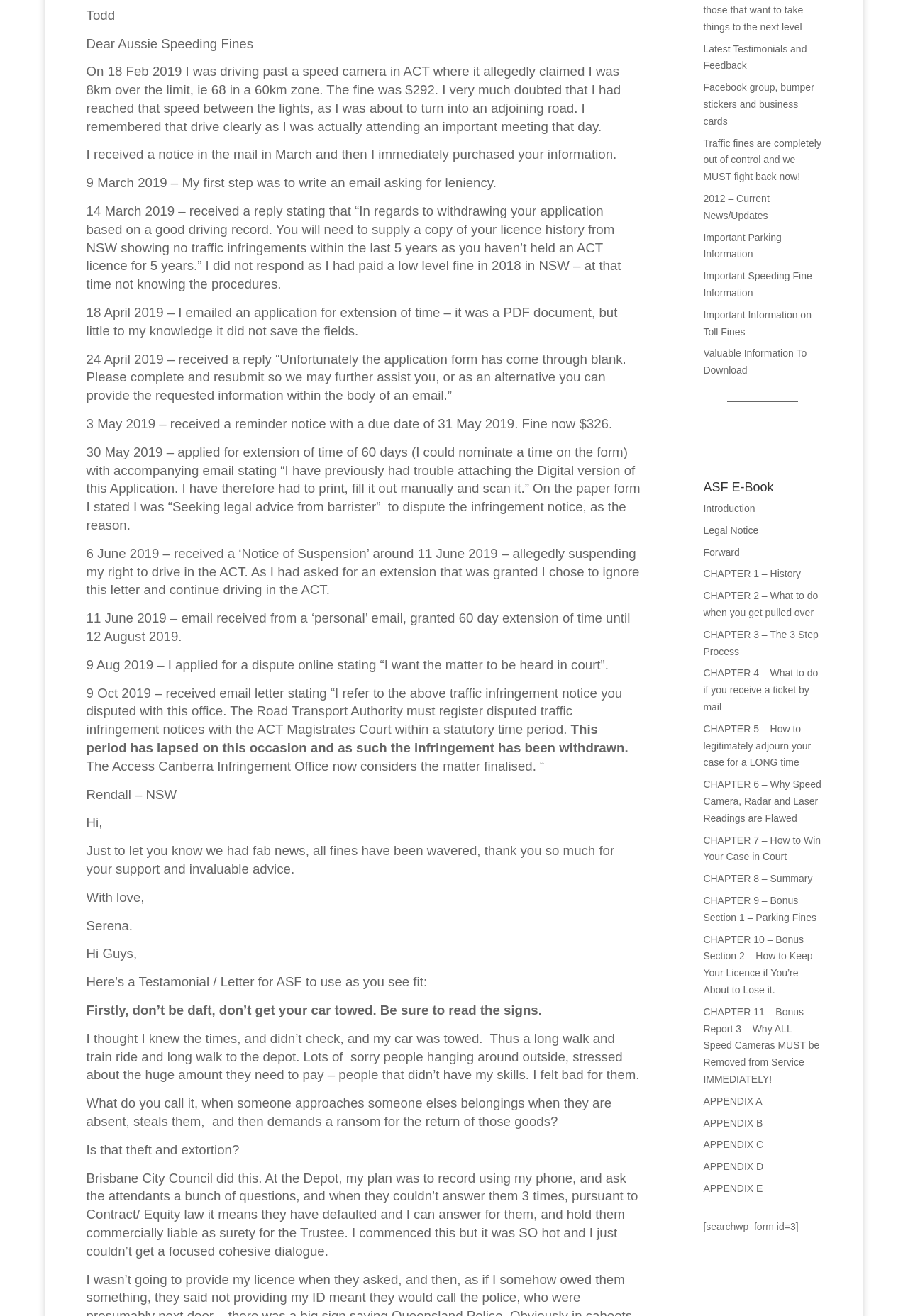Identify the bounding box coordinates for the UI element described by the following text: "APPENDIX B". Provide the coordinates as four float numbers between 0 and 1, in the format [left, top, right, bottom].

[0.775, 0.849, 0.84, 0.857]